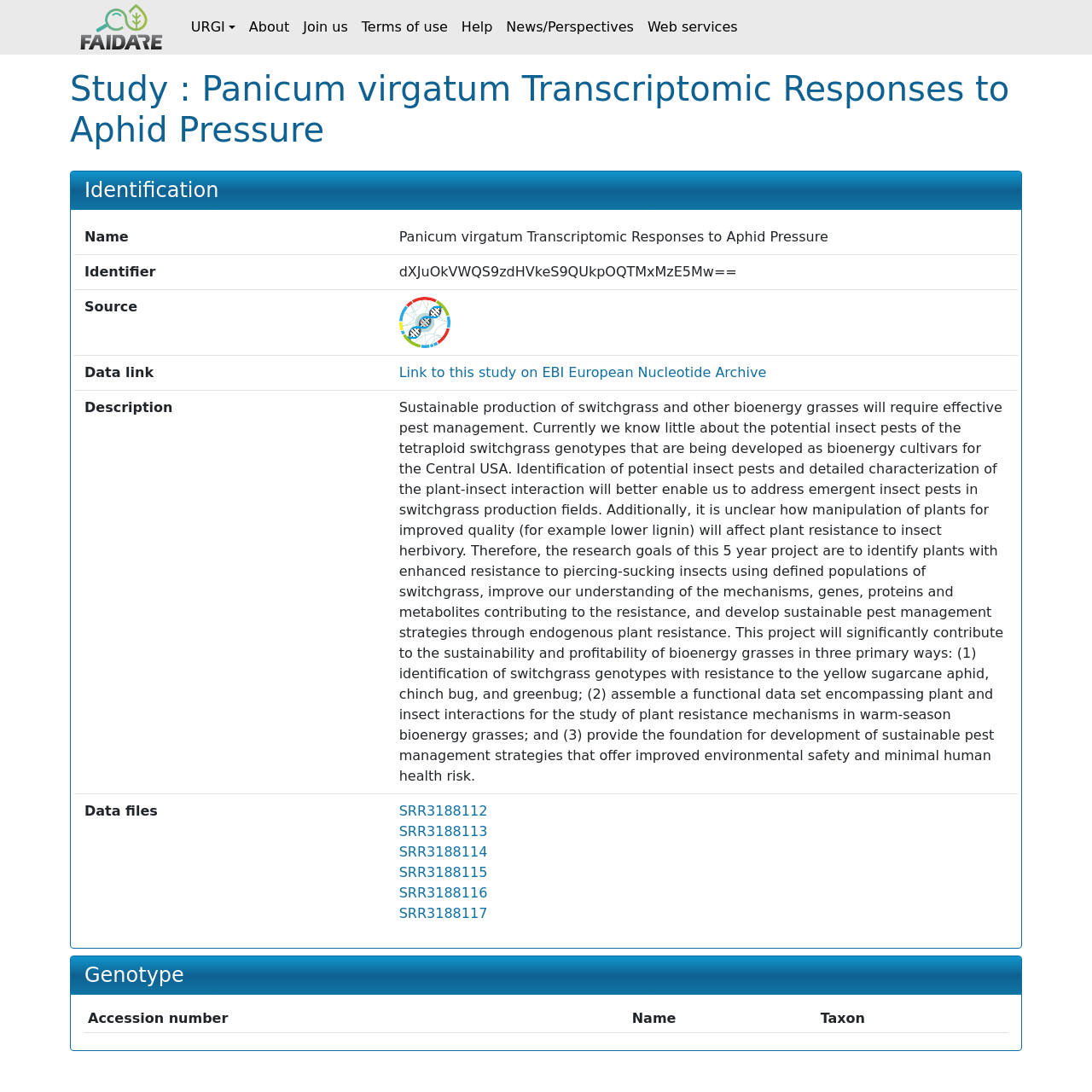Given the element description: "Terms of use", predict the bounding box coordinates of the UI element it refers to, using four float numbers between 0 and 1, i.e., [left, top, right, bottom].

[0.325, 0.0, 0.416, 0.05]